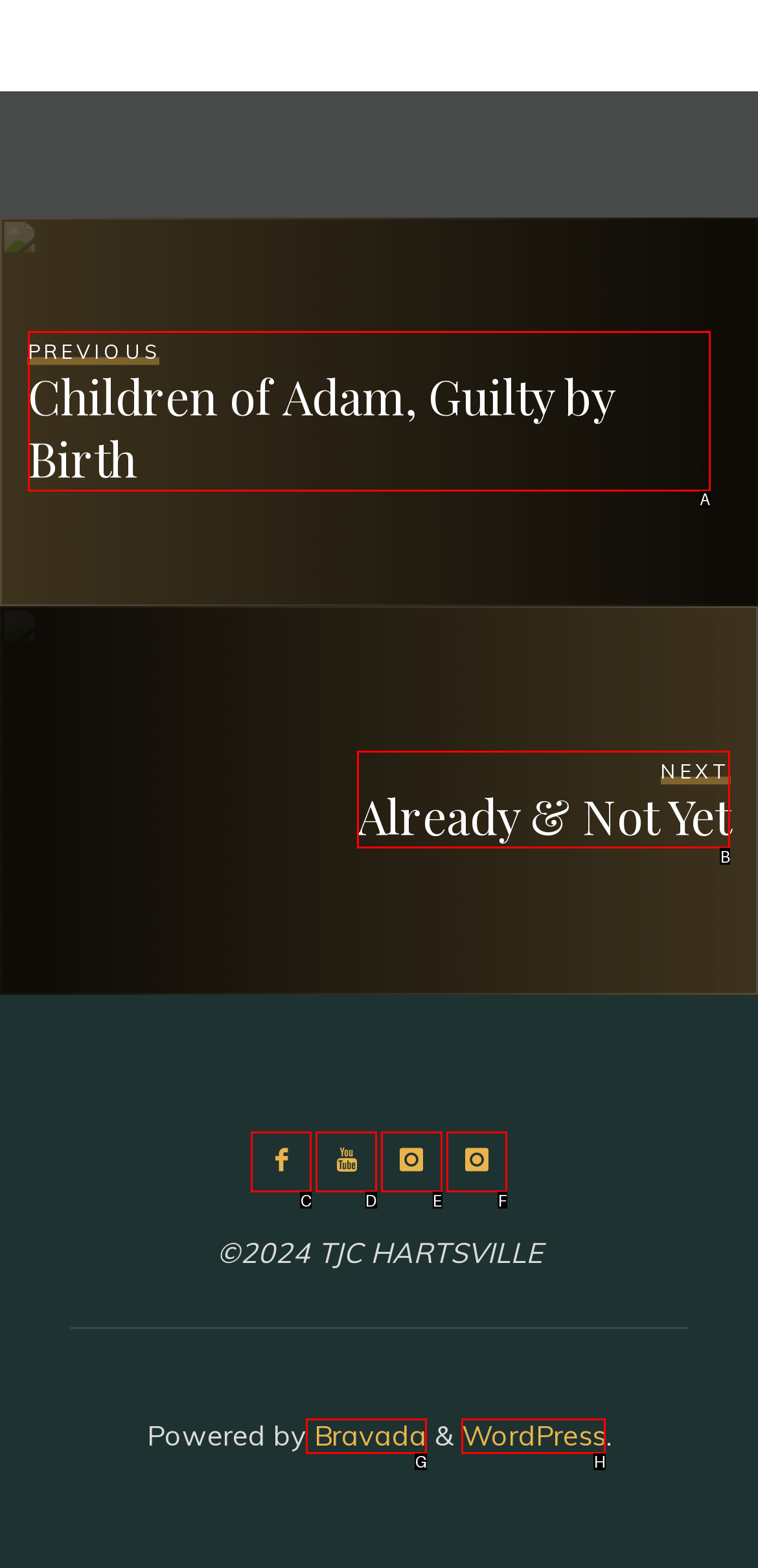To complete the task: go to next page, which option should I click? Answer with the appropriate letter from the provided choices.

B